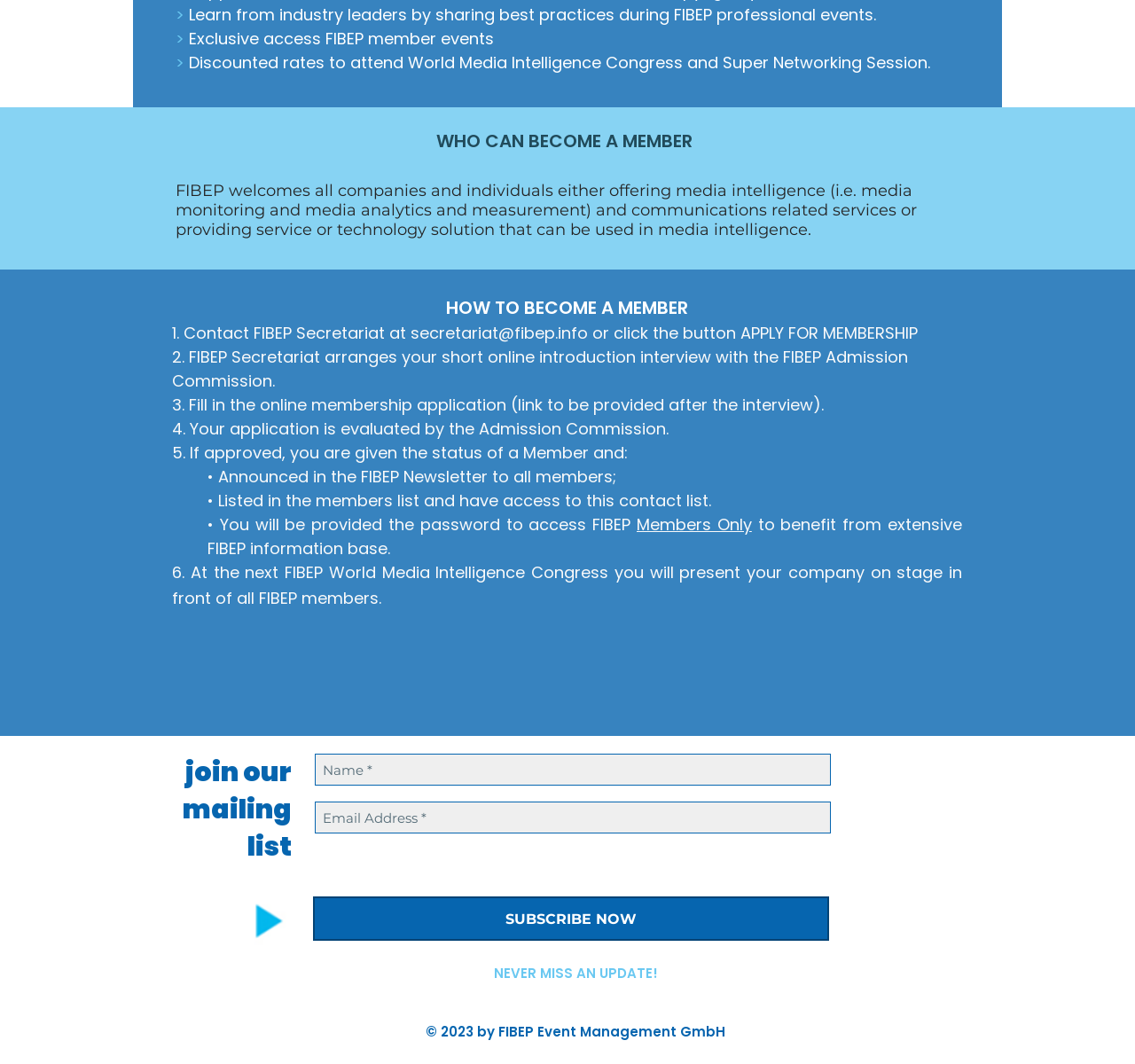Find the bounding box of the web element that fits this description: "SUBSCRIBE NOW".

[0.276, 0.842, 0.73, 0.884]